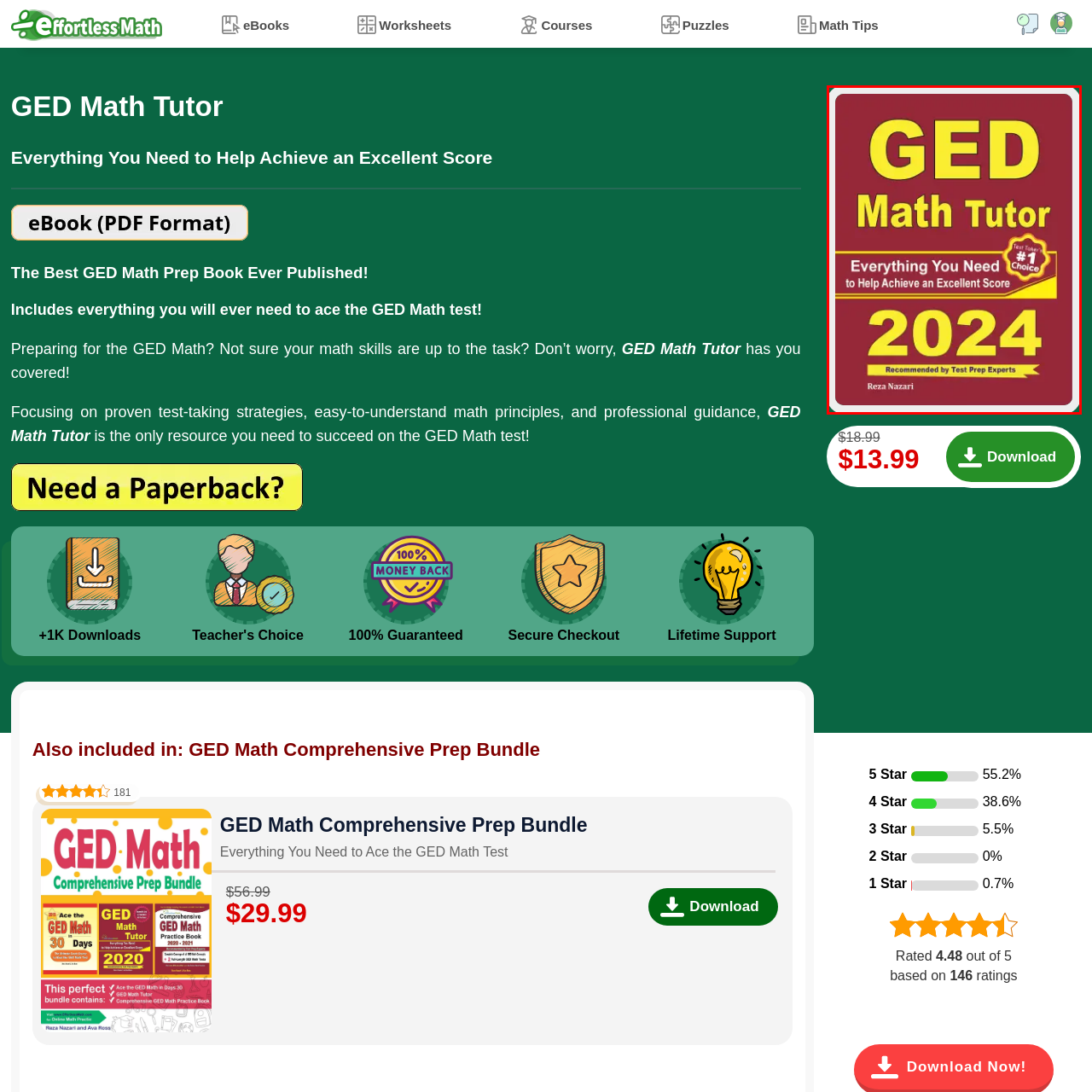View the image highlighted in red and provide one word or phrase: What is the background color of the book cover?

Deep red